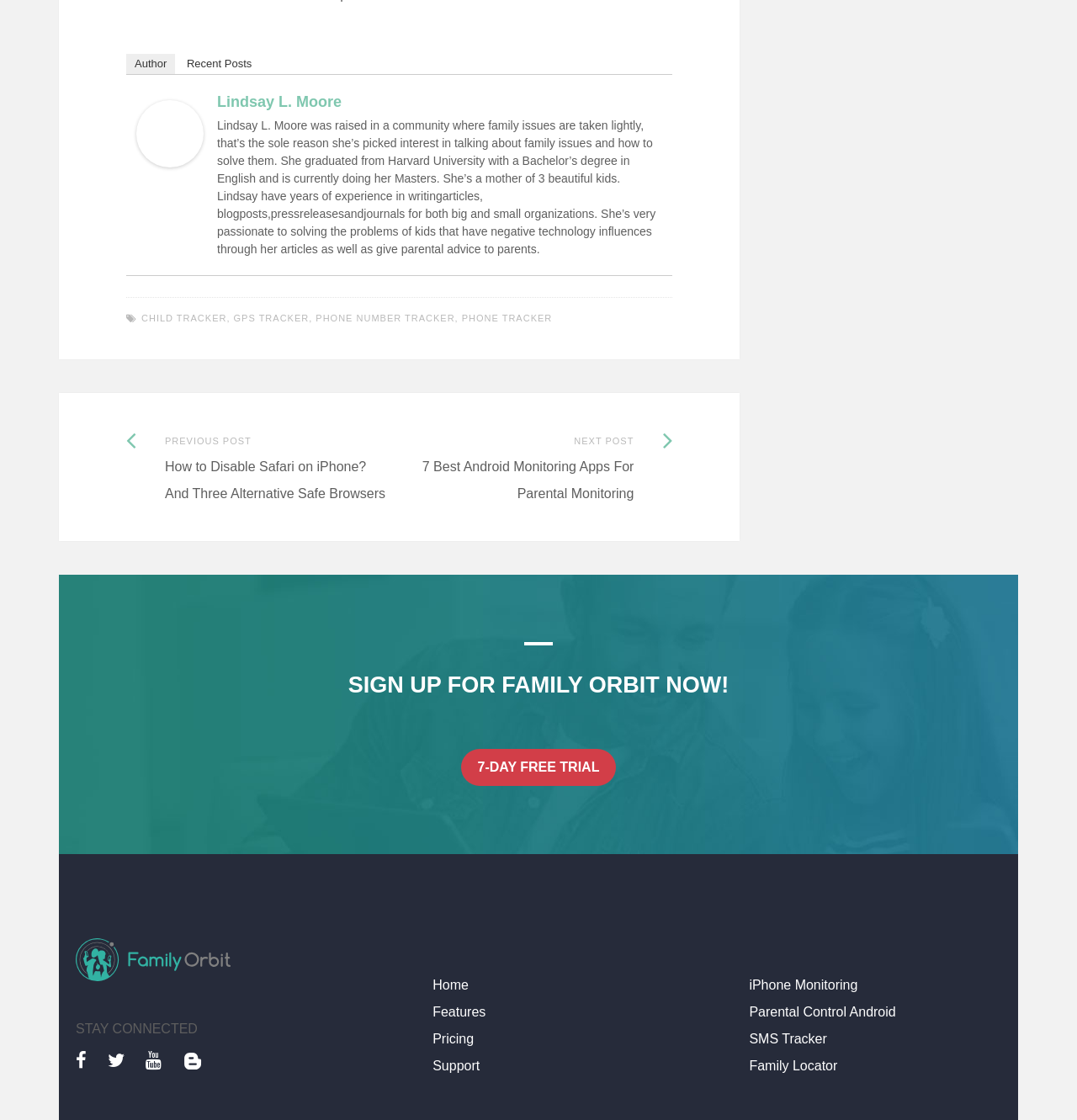What is the purpose of Family Orbit?
Please provide a single word or phrase answer based on the image.

To solve family issues